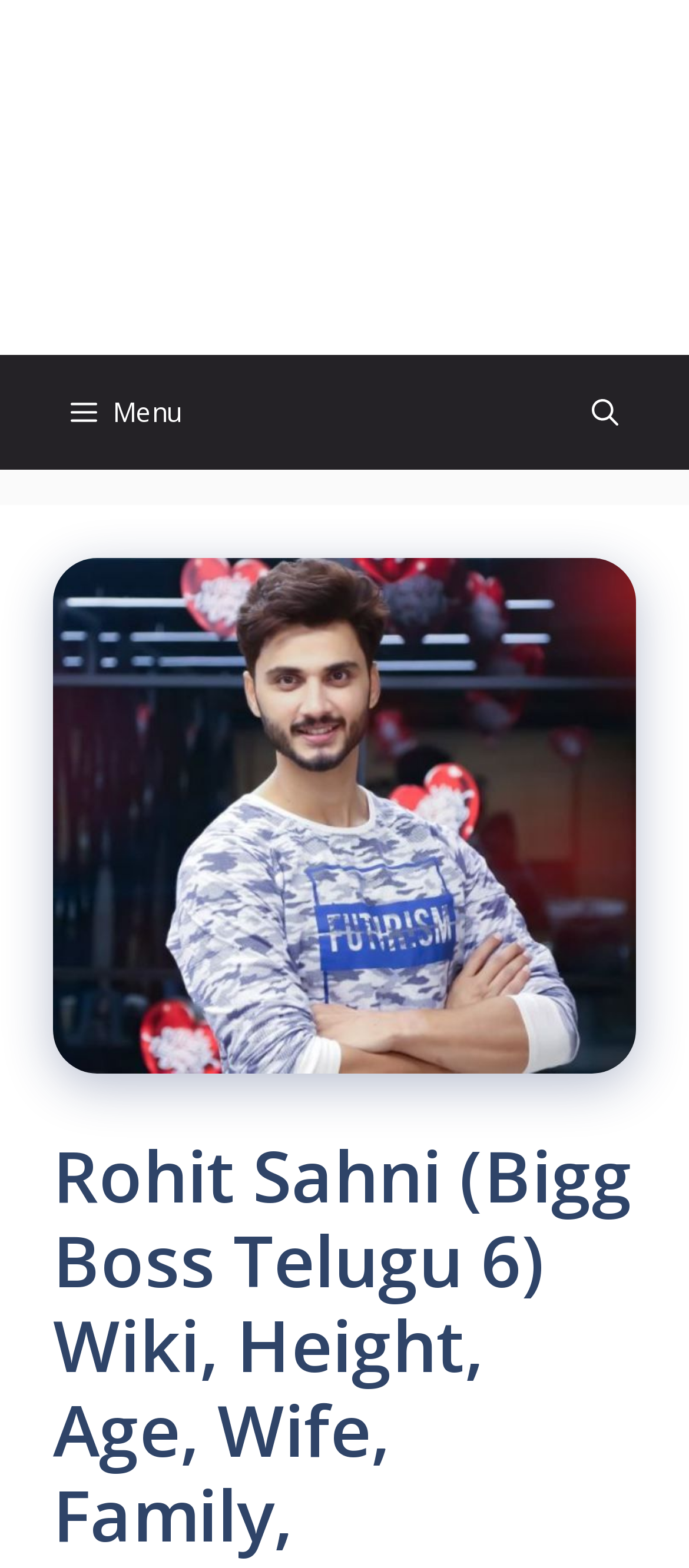Give an extensive and precise description of the webpage.

The webpage is about Rohit Sahni, a contestant on Bigg Boss Telugu 6, and provides his wiki, height, age, wife, family, biography, and more. 

At the top of the page, there is a banner that spans the entire width, containing a link to the website "TheStarsHuB" and an image with the same name. 

Below the banner, there is a primary navigation menu that also spans the entire width. The menu has a "Menu" button on the left side and a "Search Bar" link on the right side. 

On the main content area, there is a large image of Rohit Sahni, taking up most of the space.